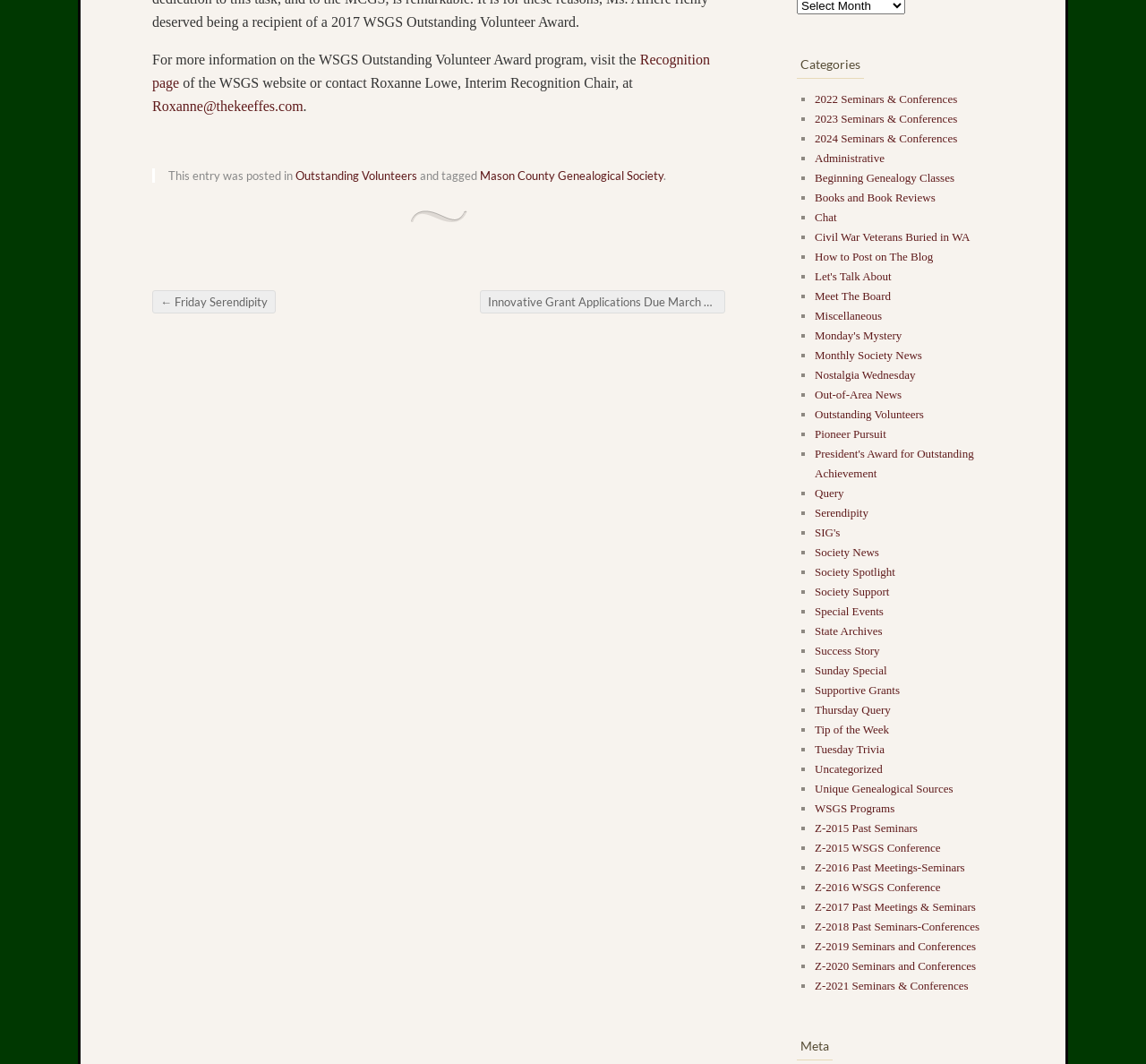Provide your answer to the question using just one word or phrase: What is the title of the previous post?

Friday Serendipity